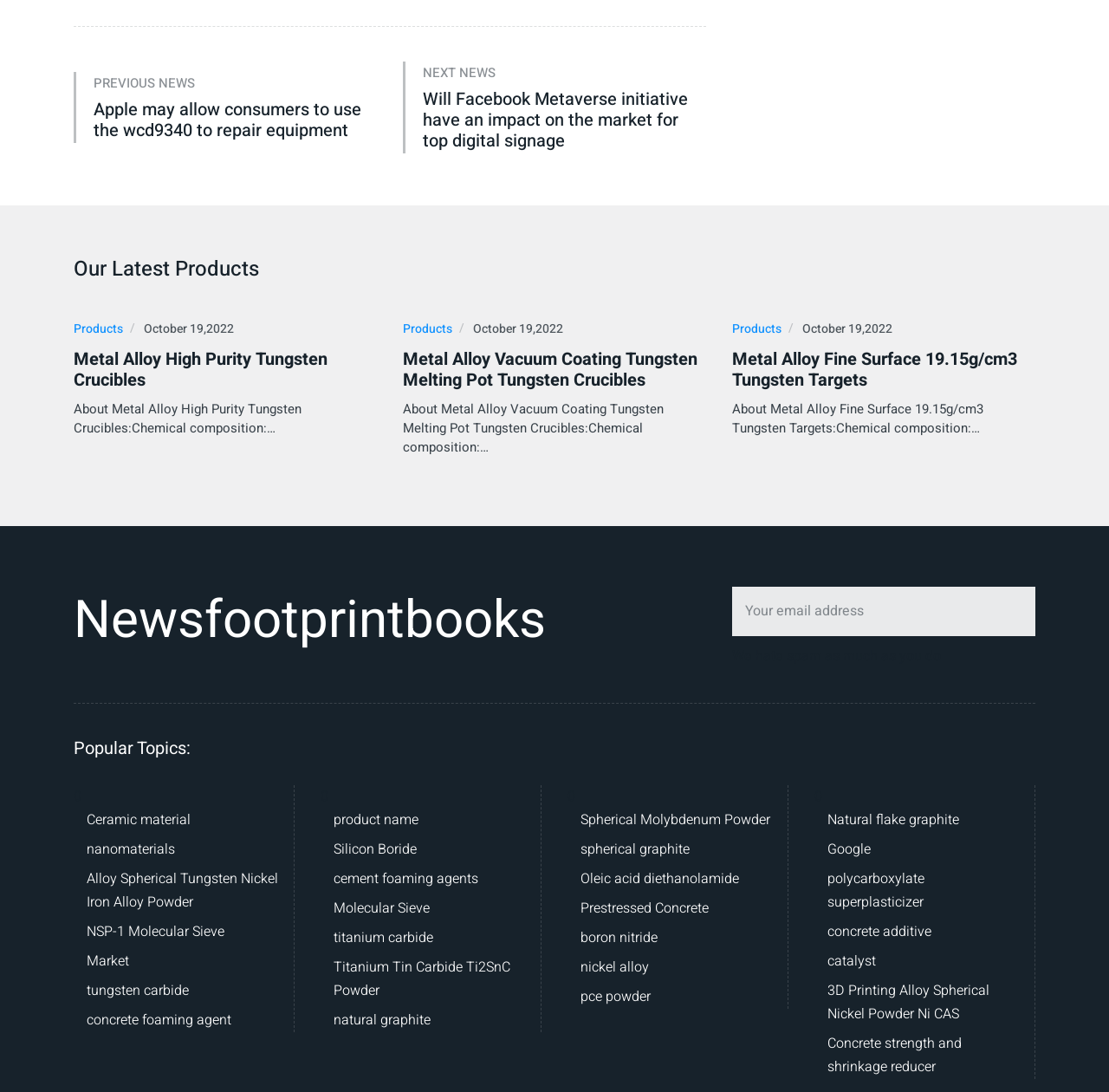Indicate the bounding box coordinates of the element that must be clicked to execute the instruction: "Click on 'Metal Alloy High Purity Tungsten Crucibles'". The coordinates should be given as four float numbers between 0 and 1, i.e., [left, top, right, bottom].

[0.066, 0.32, 0.34, 0.358]